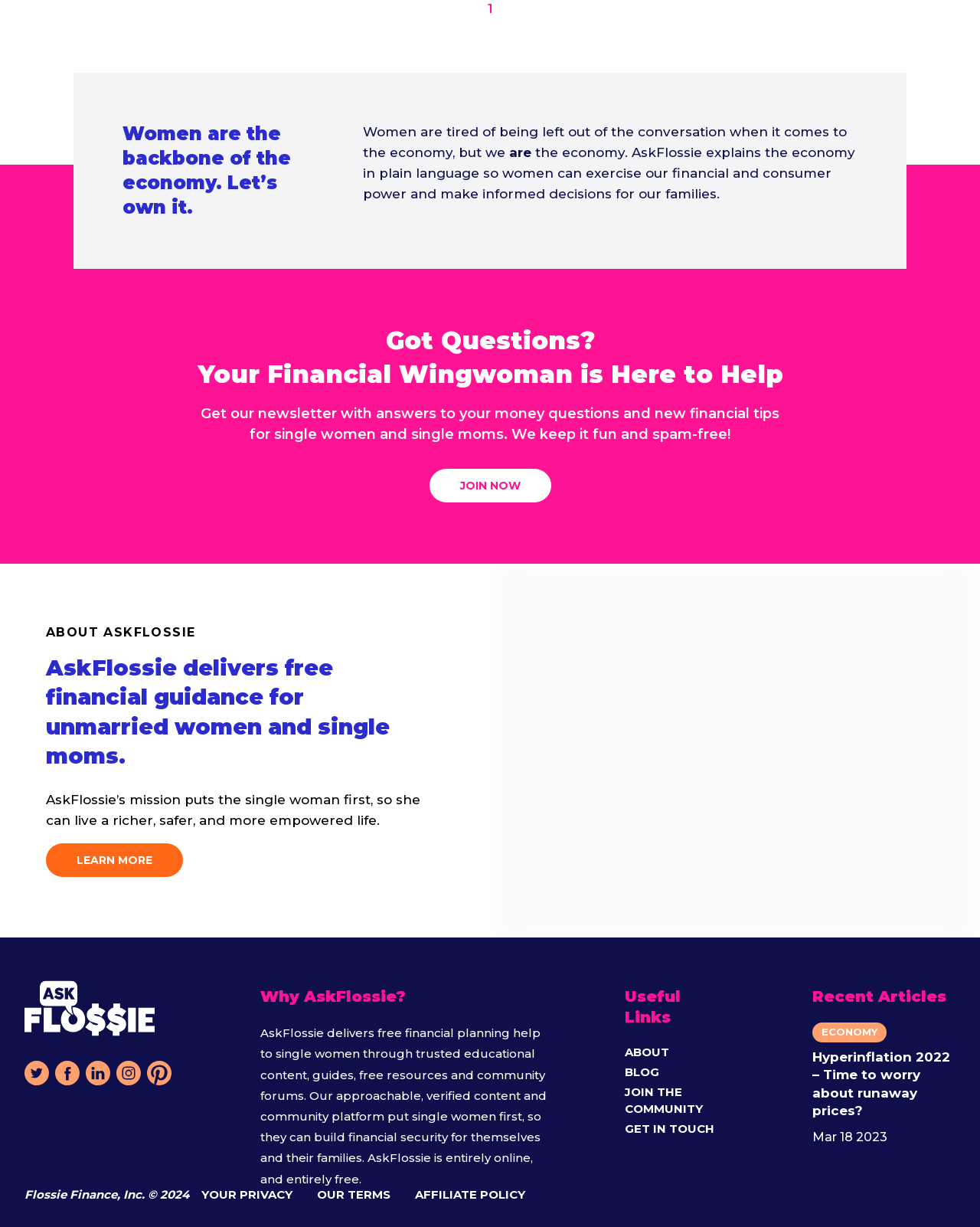Please provide the bounding box coordinates for the element that needs to be clicked to perform the following instruction: "Get in touch". The coordinates should be given as four float numbers between 0 and 1, i.e., [left, top, right, bottom].

[0.638, 0.914, 0.729, 0.926]